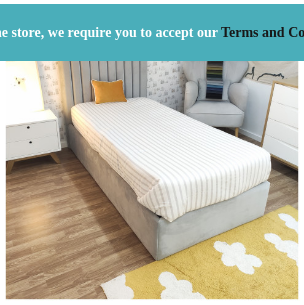Describe every significant element in the image thoroughly.

This image features a padded children's bed with a raised base designed for convenient storage. The bed is dressed in a simple yet stylish white and gray striped mattress cover and is accented by a cozy mustard-yellow pillow. Surrounding the bed is a contemporary children's room aesthetic, highlighted by light wood flooring and playful decor, including a colorful area rug featuring floral shapes. Beside the bed, there is a sleek white bedside table with a lamp, contributing to the room's inviting atmosphere. This setup is perfect for a child's bedroom, combining functionality with a cheerful design.